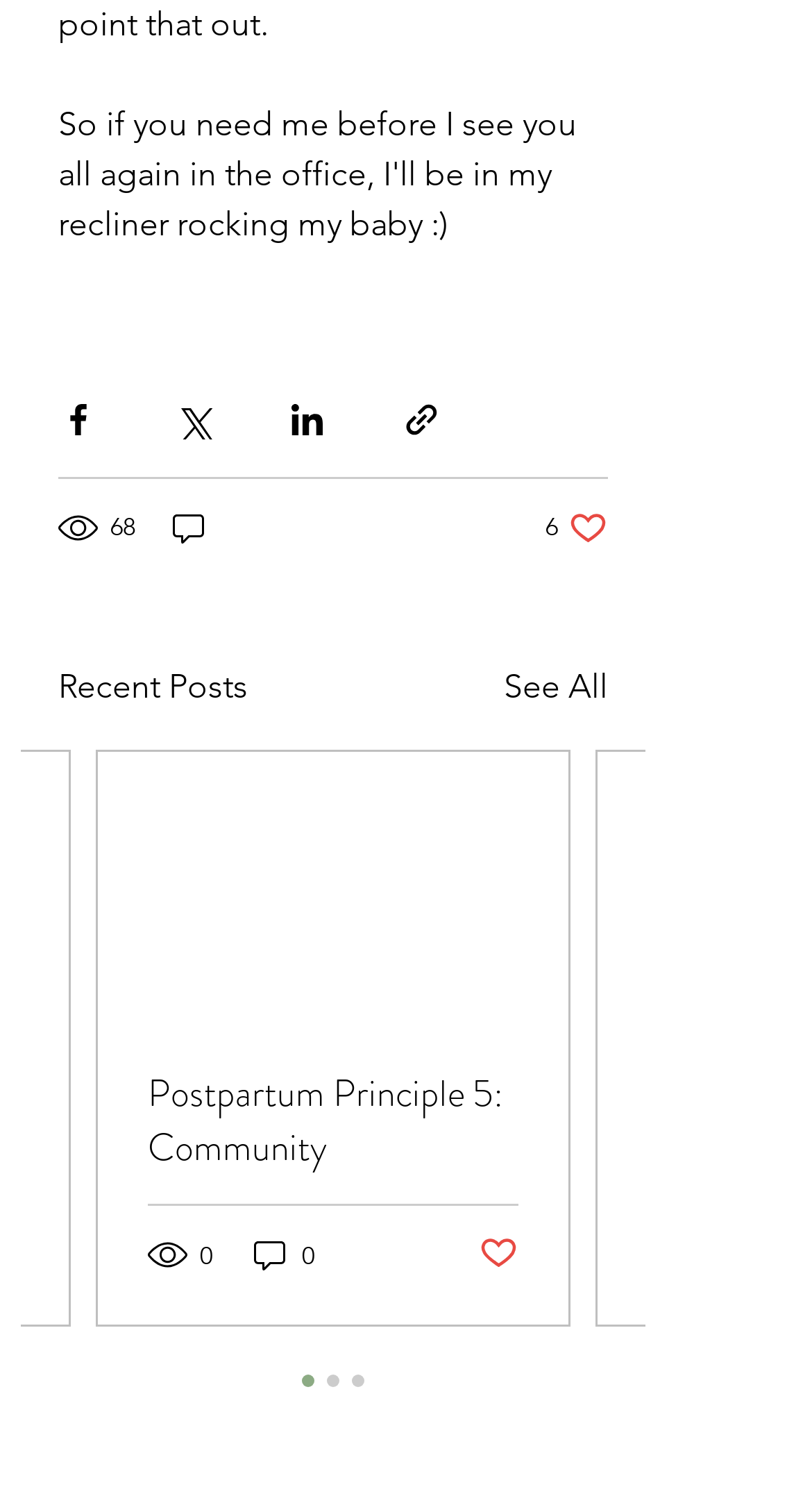Based on the element description See All, identify the bounding box coordinates for the UI element. The coordinates should be in the format (top-left x, top-left y, bottom-right x, bottom-right y) and within the 0 to 1 range.

[0.621, 0.437, 0.749, 0.471]